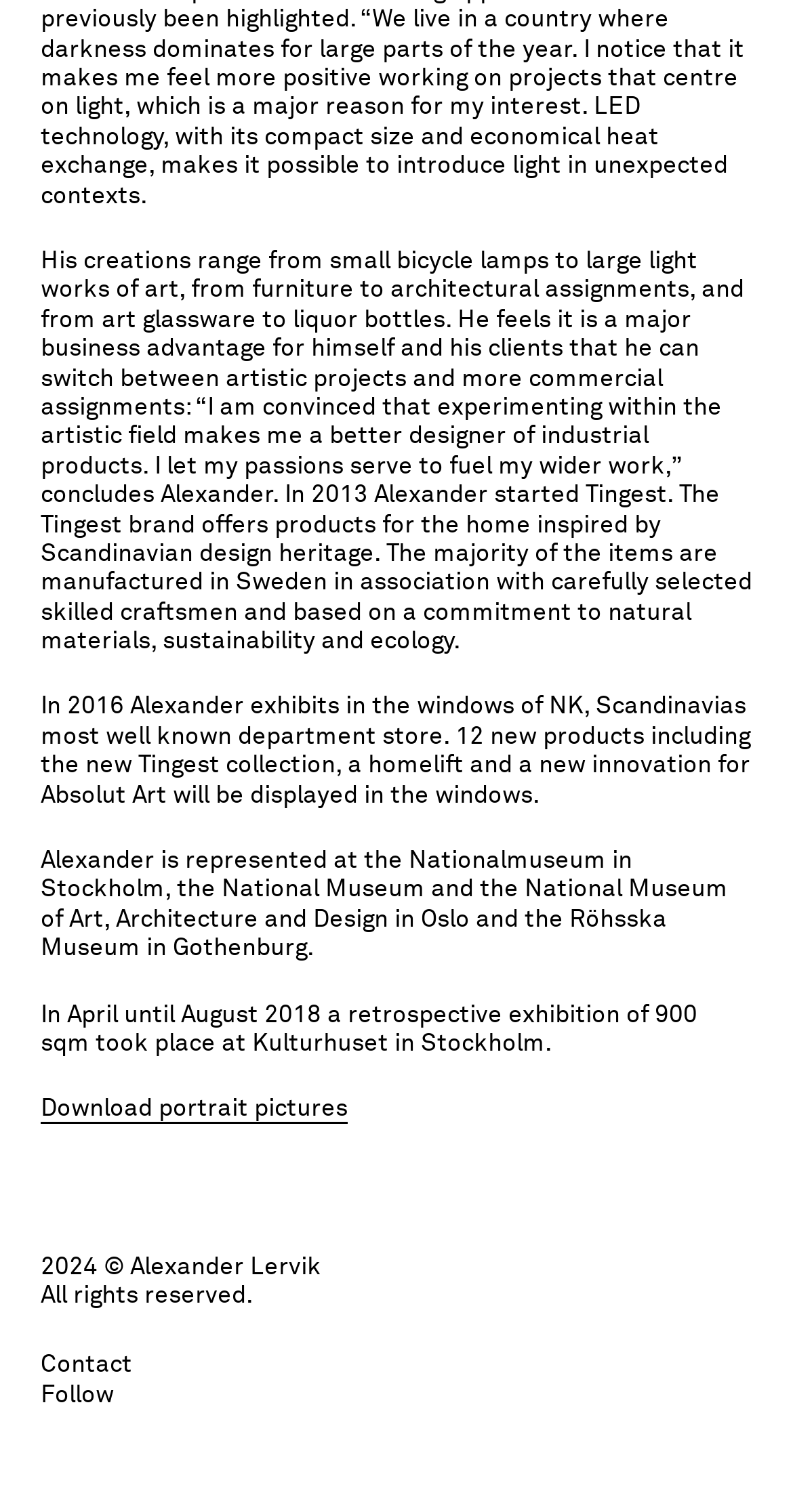What is Alexander's profession? Observe the screenshot and provide a one-word or short phrase answer.

Designer